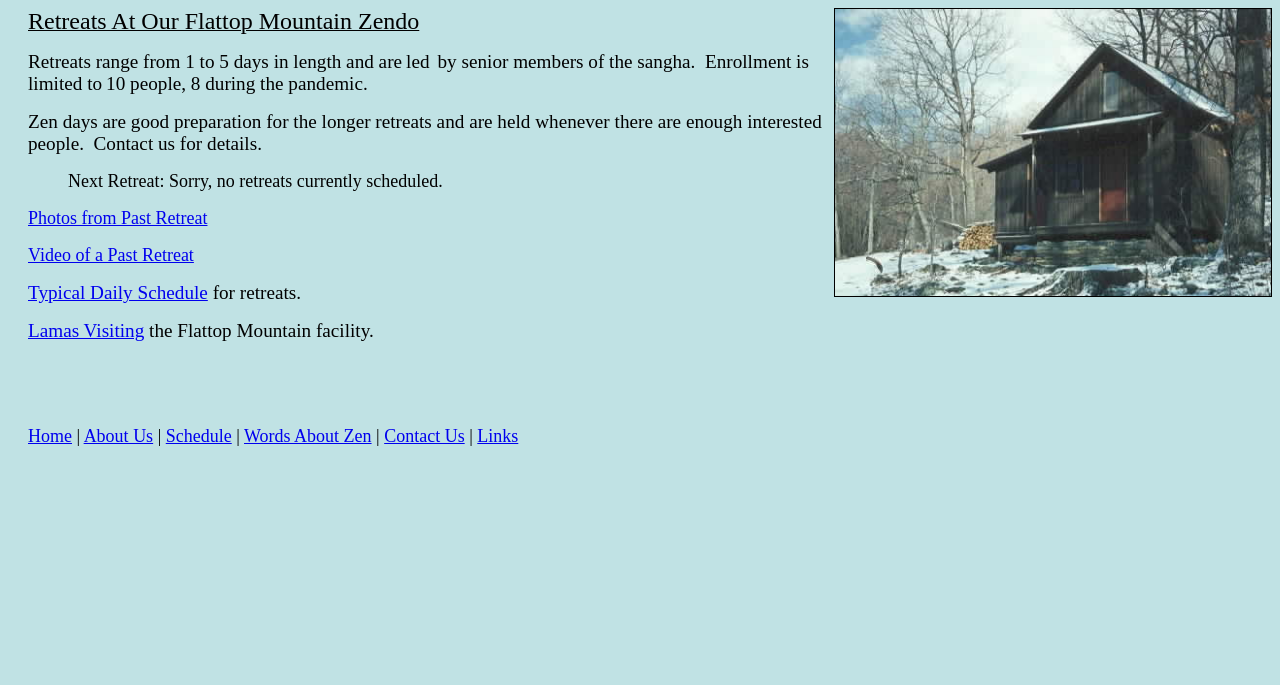Describe all the significant parts and information present on the webpage.

The webpage is about Flattop Mtn. Retreats, a Zen retreat center. At the top, there is a title "Retreats At Our Flattop Mountain Zendo" followed by a series of empty spaces. Below the title, there is a large image that takes up most of the width of the page and about half of the height.

To the left of the image, there is a block of text that describes the retreats, stating that they range from 1 to 5 days in length and are led by senior members of the sangha. The text also mentions that enrollment is limited to 10 people, 8 during the pandemic. Additionally, there is information about Zen days, which are good preparation for the longer retreats.

Below the image, there is a blockquote section that announces "Next Retreat: Sorry, no retreats currently scheduled." Below this section, there are several links to related pages, including "Photos from Past Retreat", "Video of a Past Retreat", "Typical Daily Schedule", "Lamas Visiting", and "Home". These links are arranged in a horizontal row, separated by vertical lines.

At the bottom of the page, there is a navigation menu with links to "About Us", "Schedule", "Words About Zen", "Contact Us", and "Links".